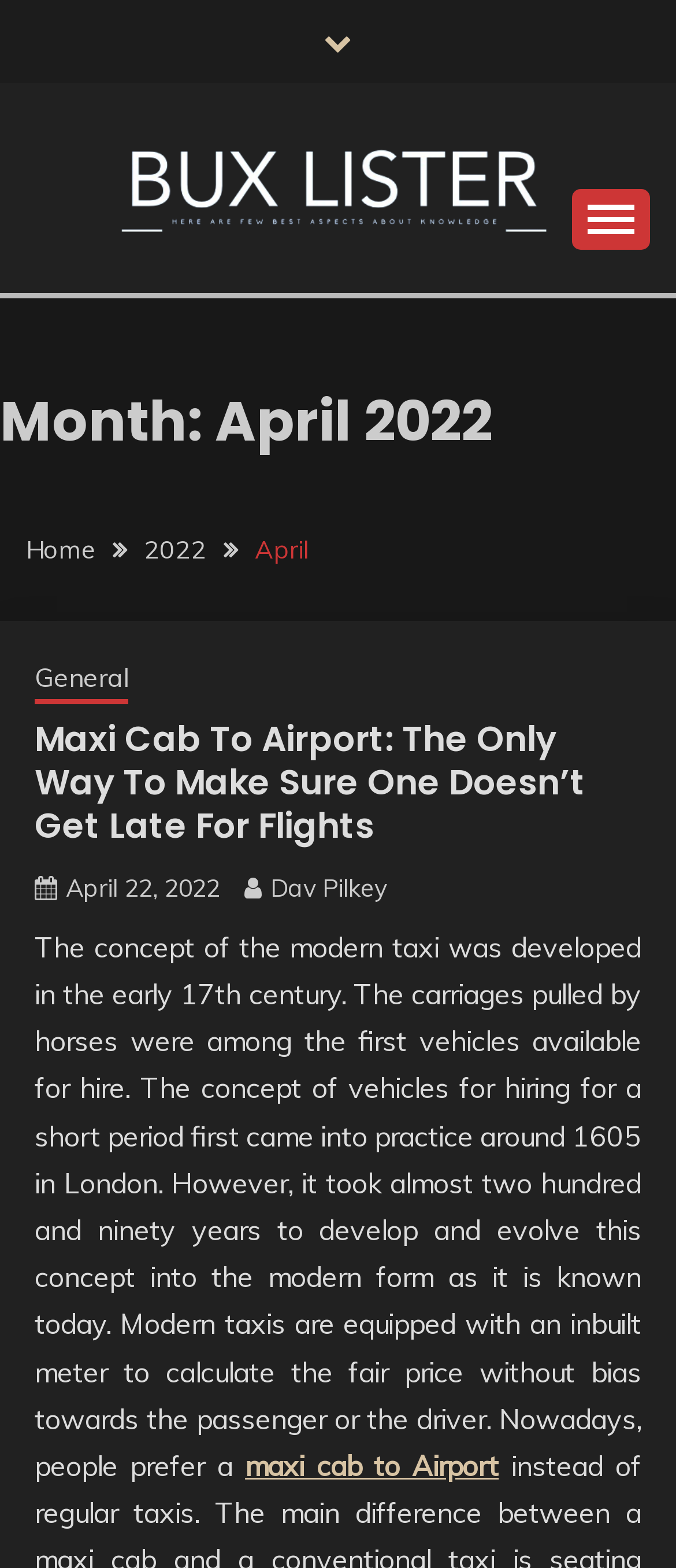Based on the image, give a detailed response to the question: What is the concept that evolved over 290 years?

The answer can be found in the text 'The concept of the modern taxi was developed in the early 17th century...' which is located below the article heading.